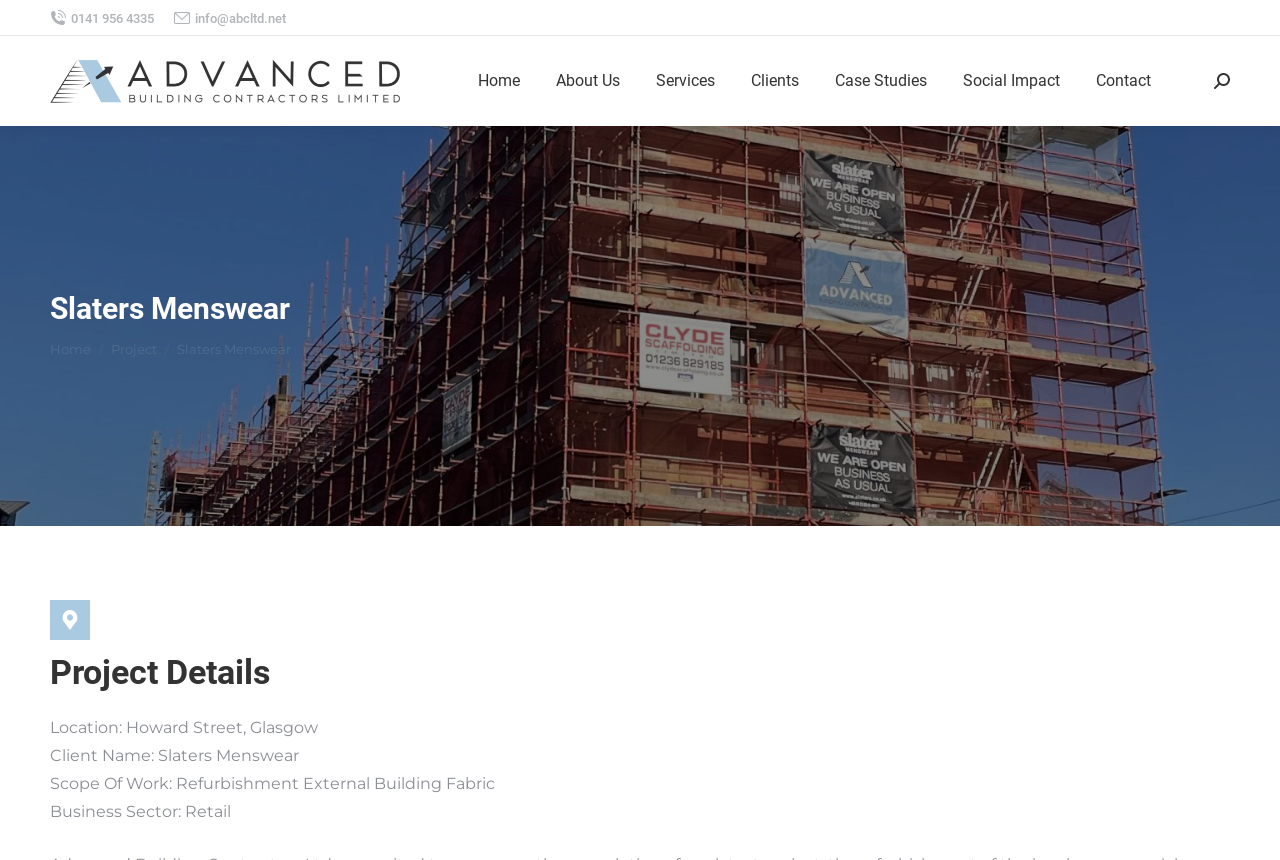Determine the bounding box coordinates of the region to click in order to accomplish the following instruction: "View related stories". Provide the coordinates as four float numbers between 0 and 1, specifically [left, top, right, bottom].

None